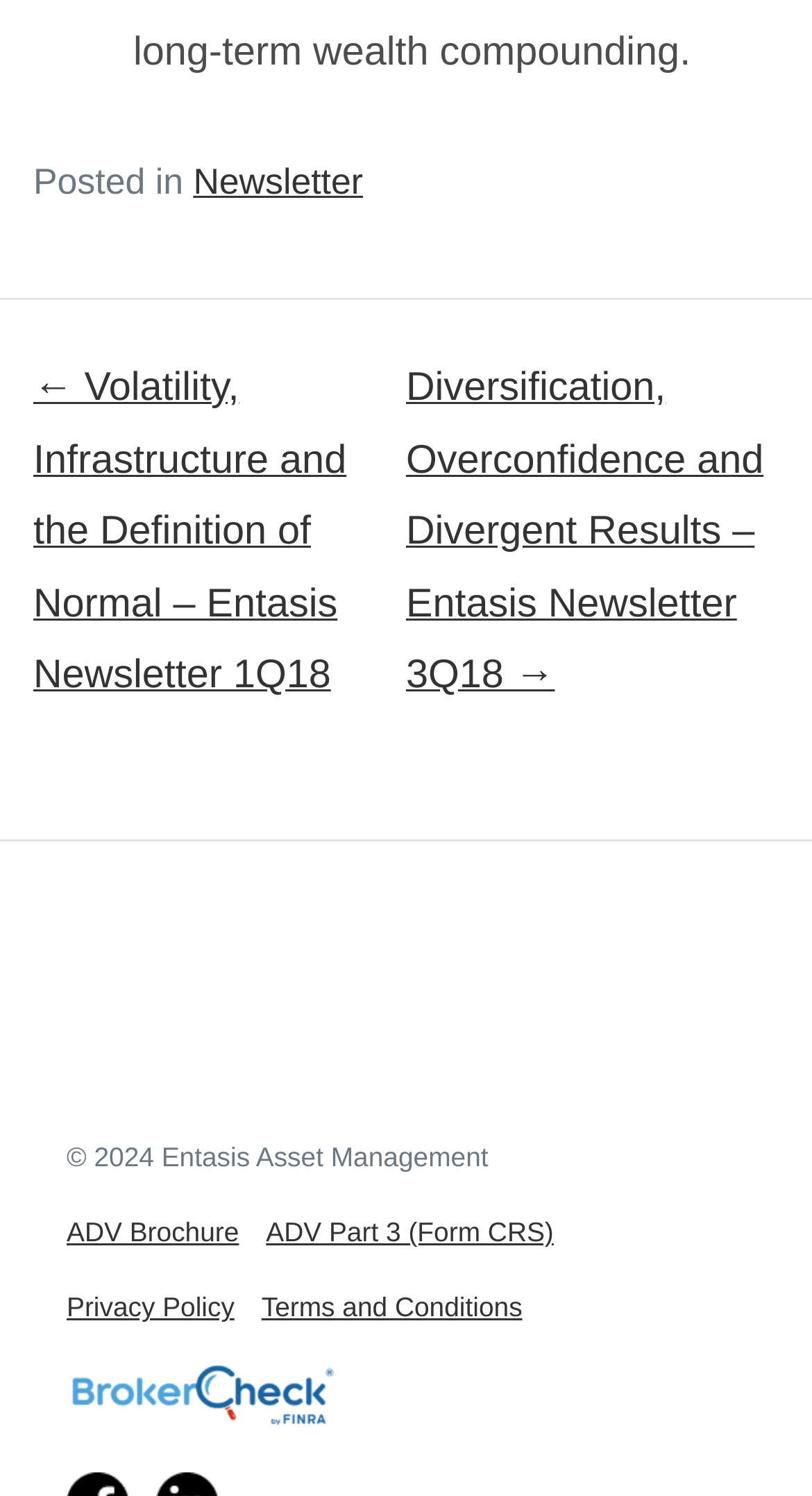What type of content is available in the 'Posts' section?
Give a one-word or short phrase answer based on the image.

Newsletters